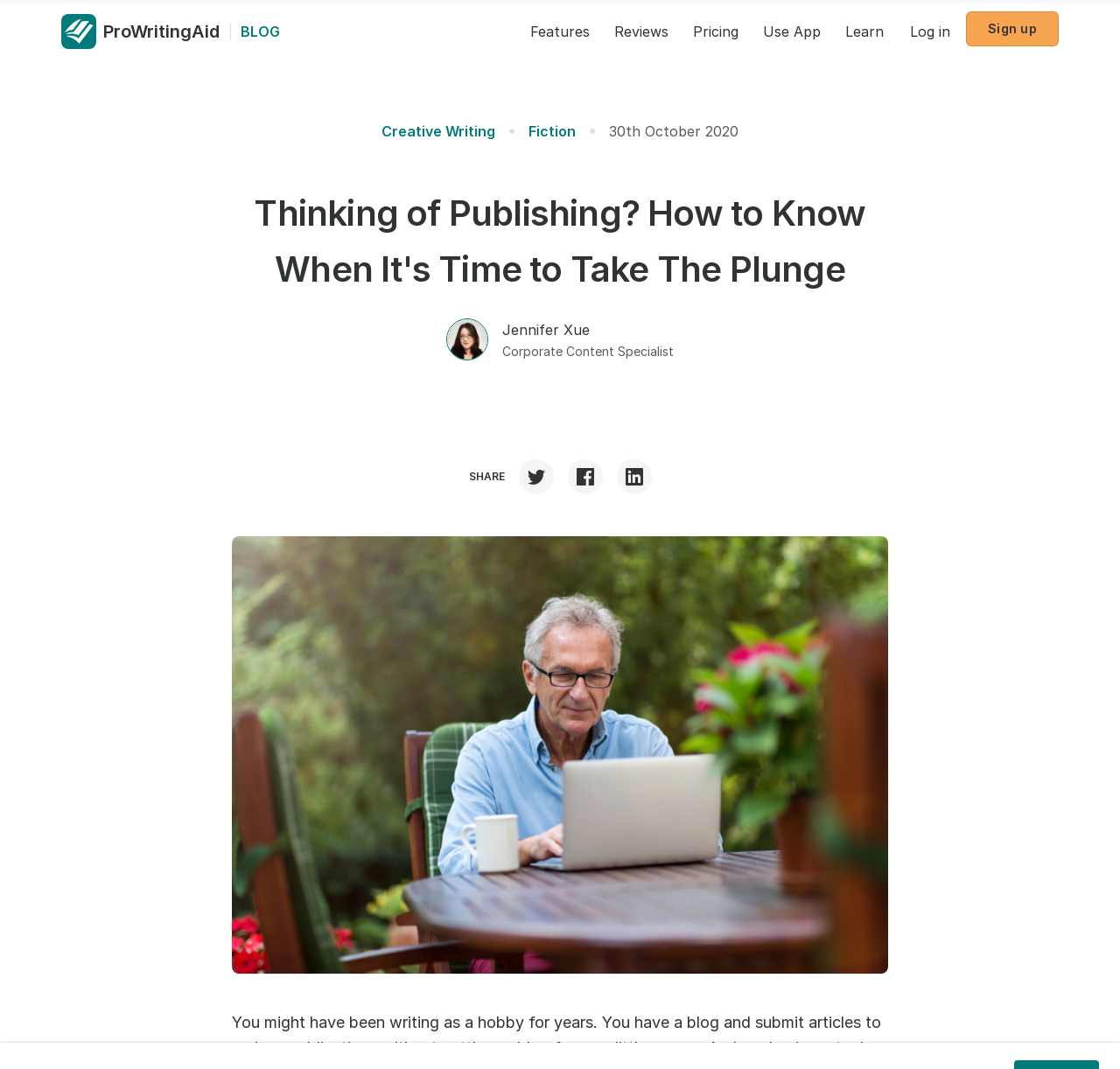Determine the bounding box coordinates for the area you should click to complete the following instruction: "Learn more about Creative Writing".

[0.334, 0.111, 0.448, 0.134]